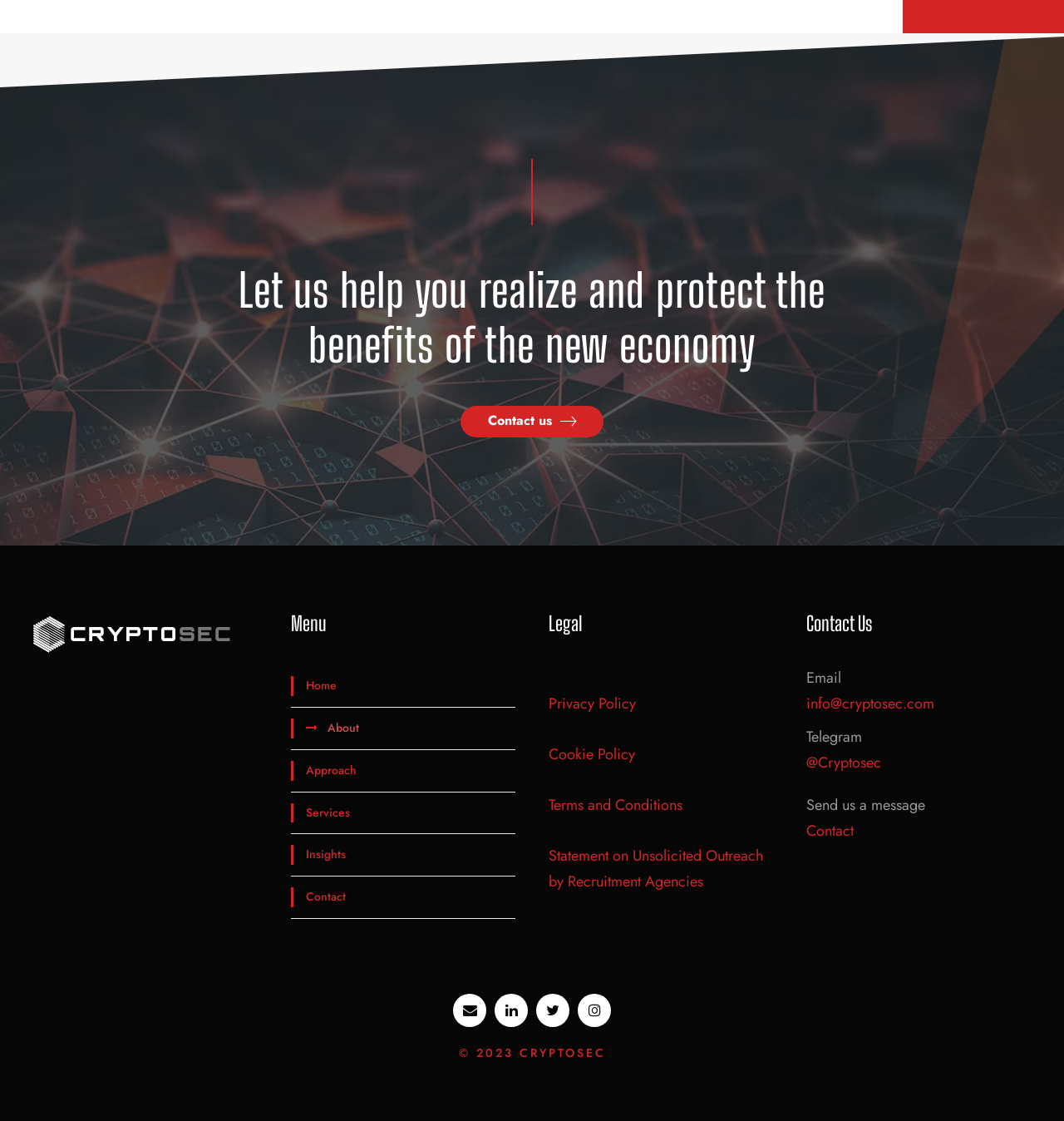What is the logo color of CryptoSec?
Look at the screenshot and respond with a single word or phrase.

White